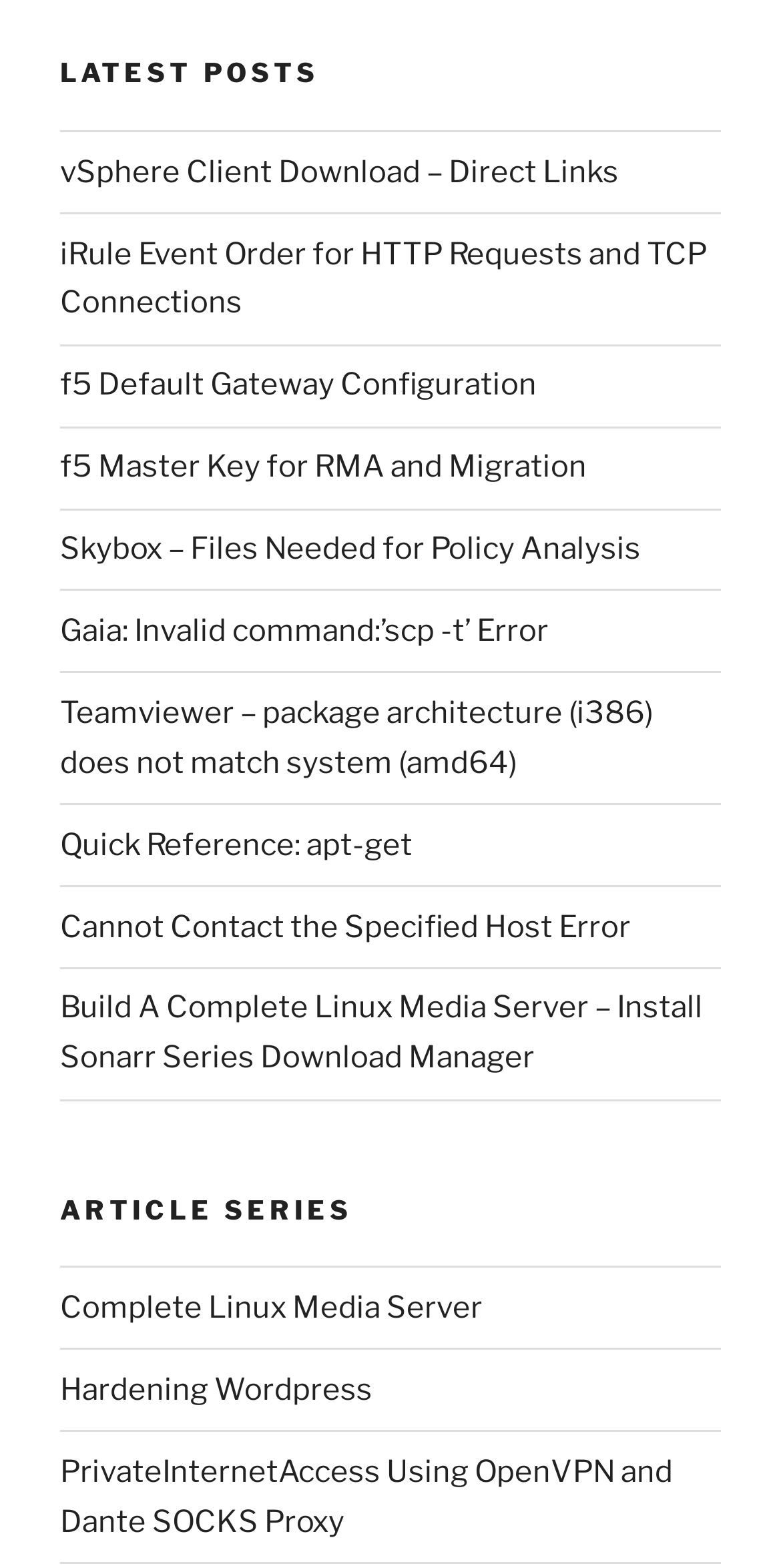Show the bounding box coordinates of the region that should be clicked to follow the instruction: "Check 'Gaia: Invalid command:’scp -t’ Error' post."

[0.077, 0.391, 0.703, 0.414]